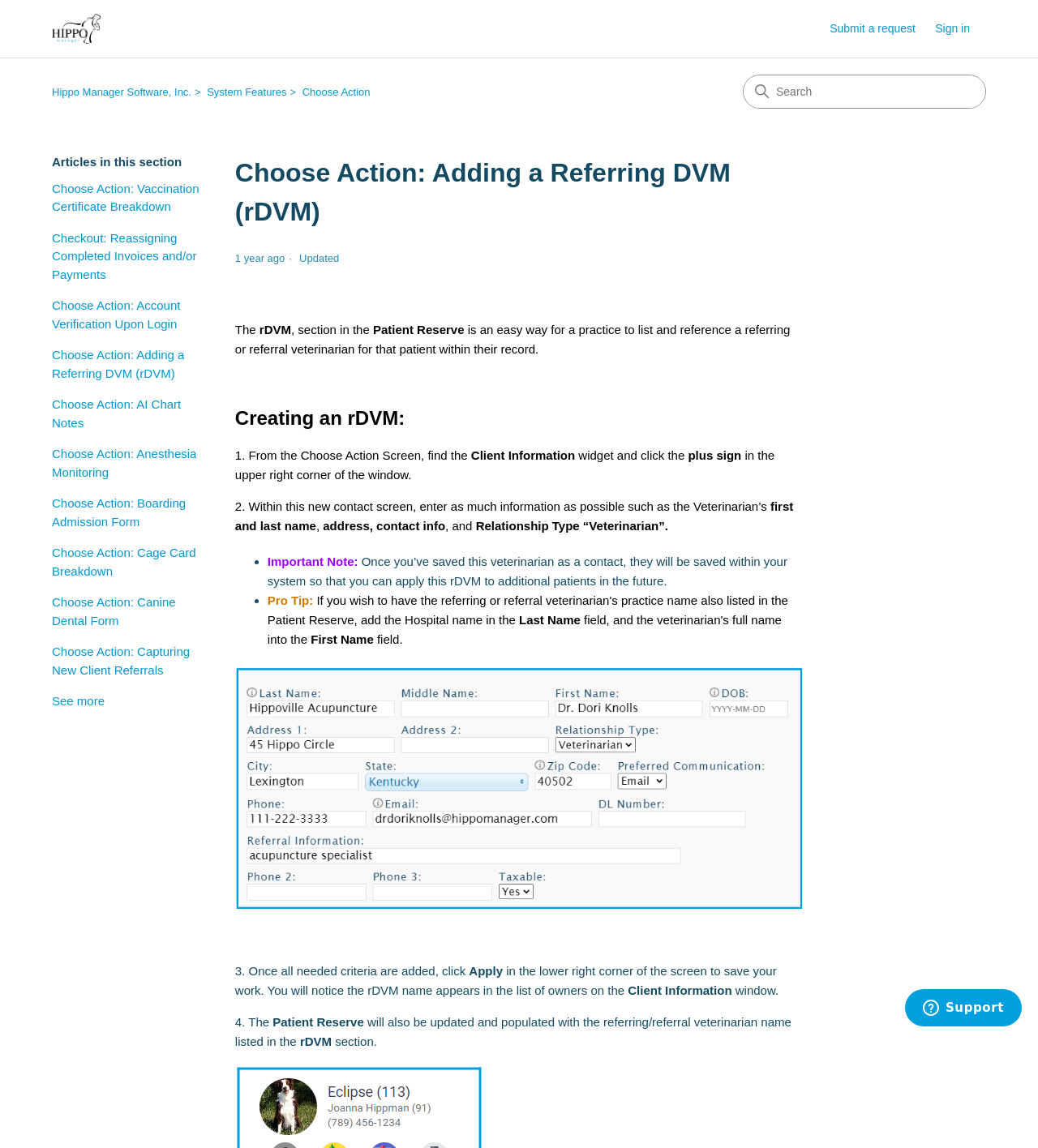Generate a thorough description of the webpage.

This webpage is a help center article from Hippo Manager Software, Inc. The page is focused on explaining how to add a referring DVM (rDVM) in the Patient Reserve section. 

At the top of the page, there is a navigation bar with links to the help center home page, user navigation, and a search bar. Below the navigation bar, there is a list of links to other related articles, including "Choose Action: Vaccination Certificate Breakdown" and "Choose Action: Adding a Referring DVM (rDVM)".

The main content of the page is divided into sections, with headings and paragraphs of text. The first section explains what an rDVM is and how it can be used to list and reference a referring or referral veterinarian for a patient within their record. 

The next section provides step-by-step instructions on how to create an rDVM, including finding the Client Information widget, clicking the plus sign, and entering information such as the veterinarian's name, address, and contact info. There are also important notes and pro tips scattered throughout the instructions.

The page also includes an image, likely a screenshot, that illustrates the process. At the bottom of the page, there is an iframe that opens a widget with more information.

Overall, the page is a detailed guide on how to add a referring DVM in the Patient Reserve section, with clear instructions and additional resources.